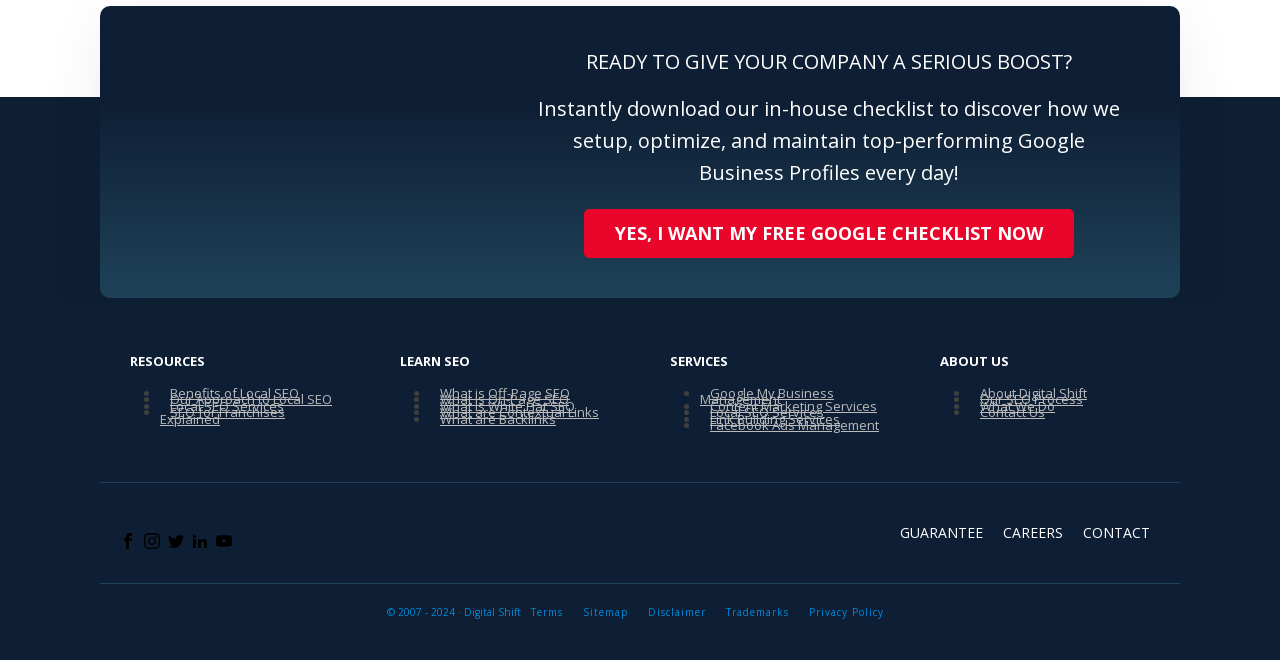Determine the bounding box coordinates for the element that should be clicked to follow this instruction: "Get Google My Business Management services". The coordinates should be given as four float numbers between 0 and 1, in the format [left, top, right, bottom].

[0.547, 0.571, 0.652, 0.629]